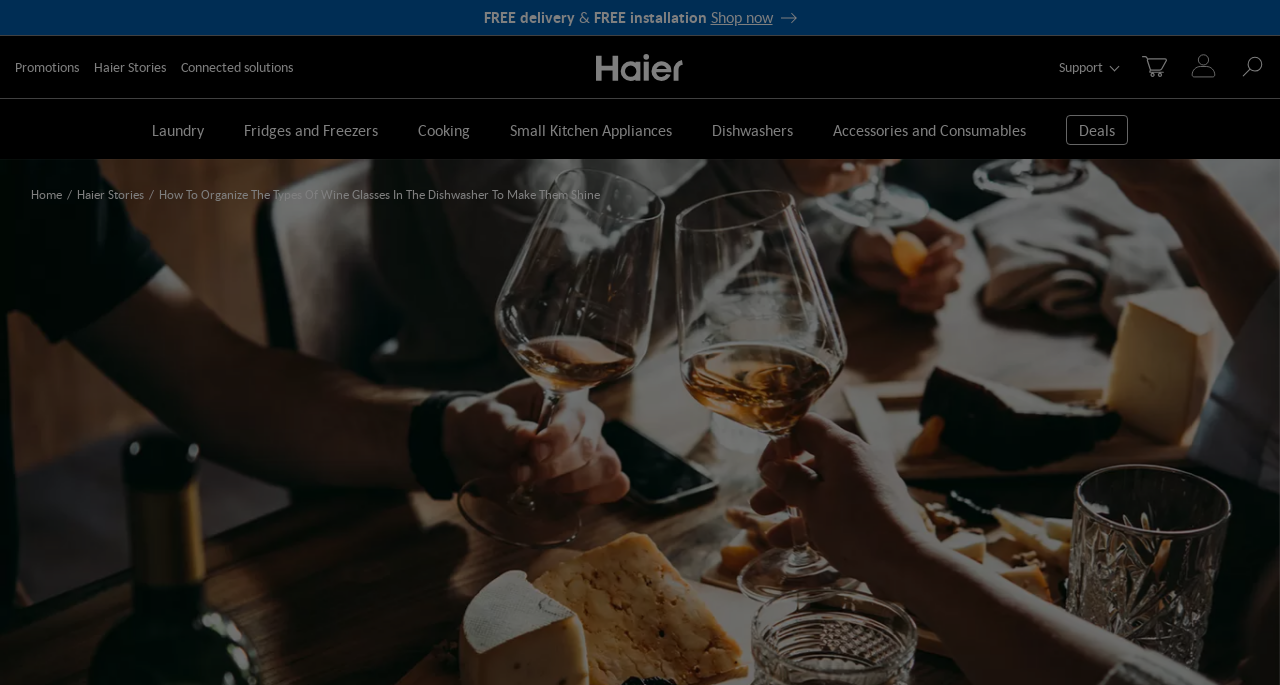Find and indicate the bounding box coordinates of the region you should select to follow the given instruction: "Toggle the 'Dishwashers' button".

[0.556, 0.172, 0.62, 0.207]